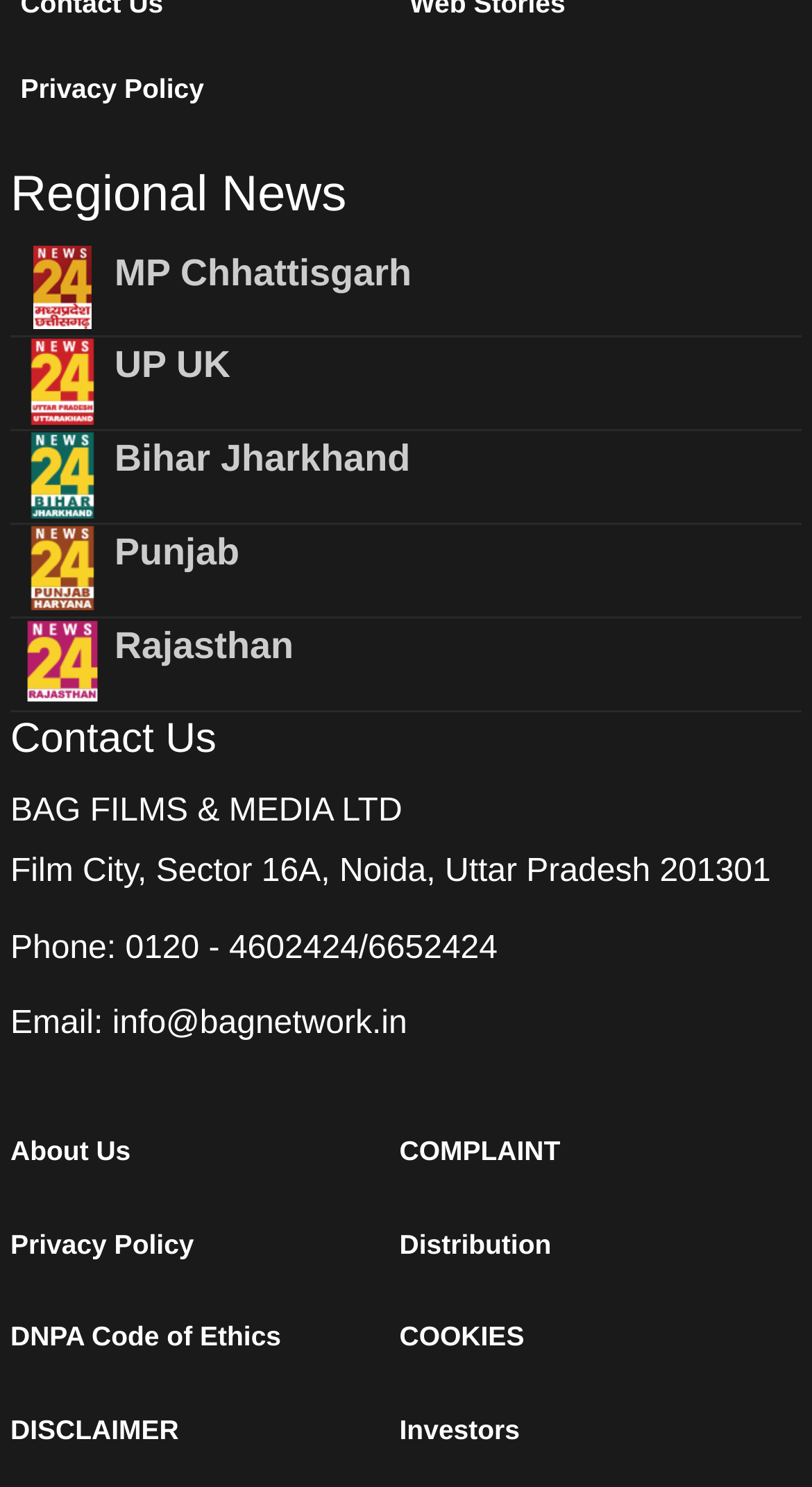Pinpoint the bounding box coordinates of the clickable area necessary to execute the following instruction: "Email to info@bagnetwork.in". The coordinates should be given as four float numbers between 0 and 1, namely [left, top, right, bottom].

[0.138, 0.677, 0.501, 0.701]